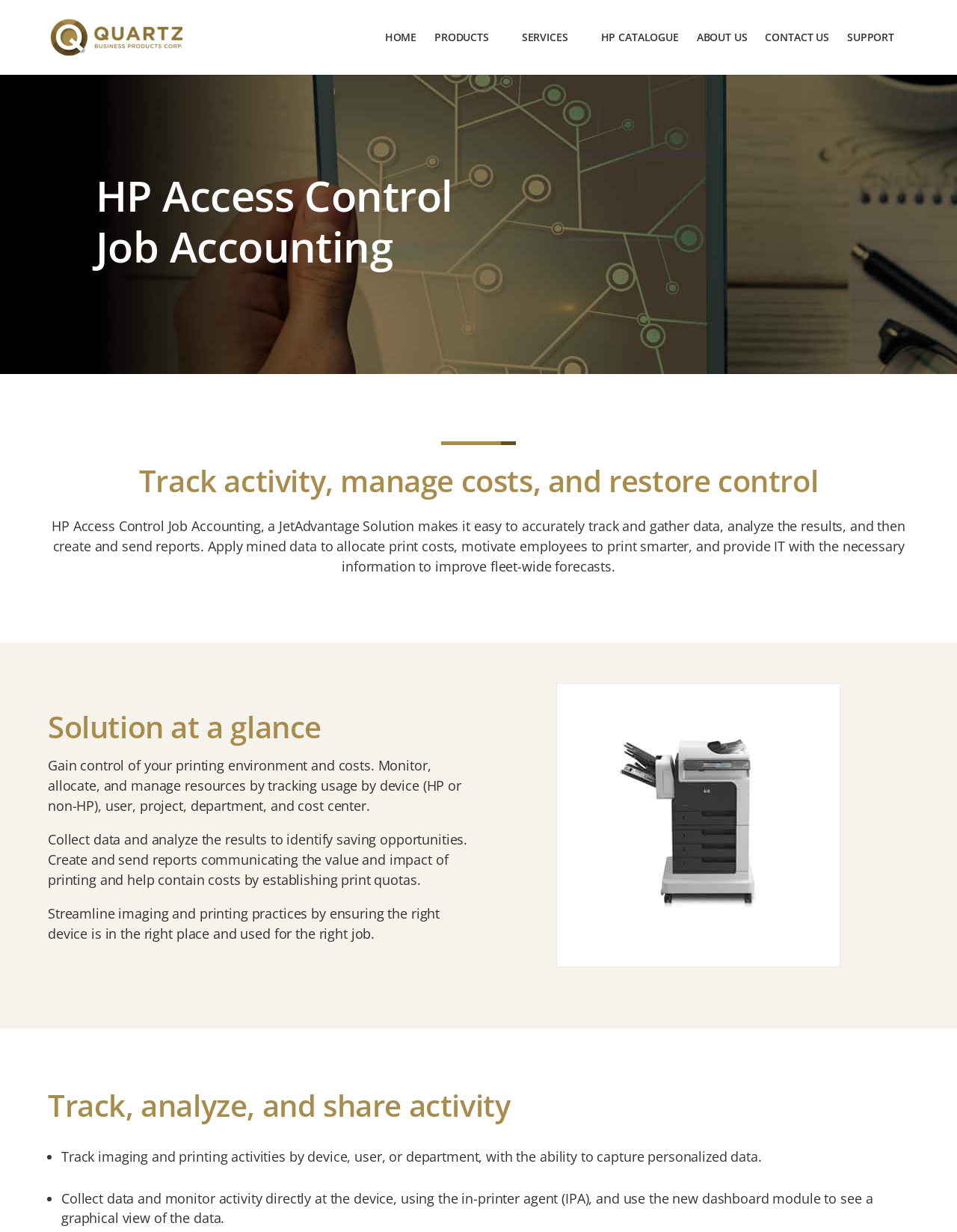Specify the bounding box coordinates of the element's region that should be clicked to achieve the following instruction: "explore HP CATALOGUE". The bounding box coordinates consist of four float numbers between 0 and 1, in the format [left, top, right, bottom].

[0.628, 0.026, 0.709, 0.061]